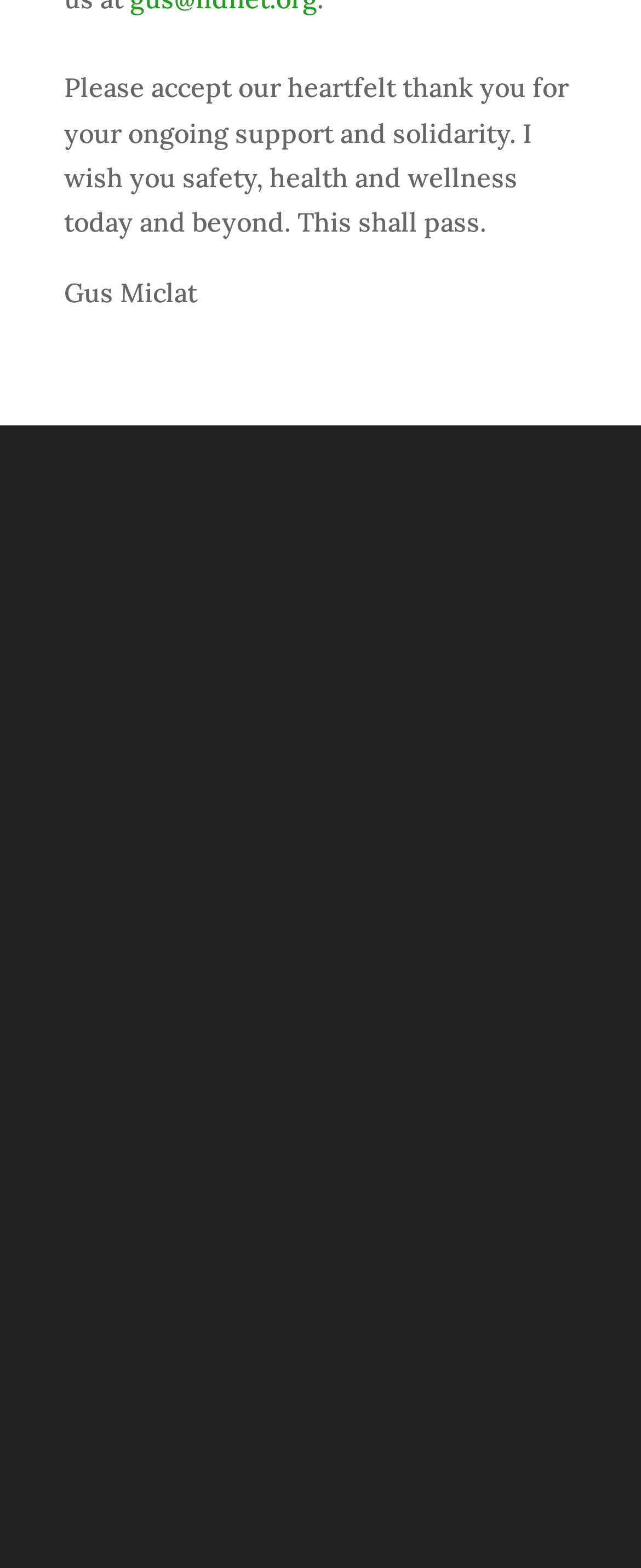Determine the bounding box coordinates for the UI element with the following description: "Follow". The coordinates should be four float numbers between 0 and 1, represented as [left, top, right, bottom].

[0.249, 0.864, 0.464, 0.952]